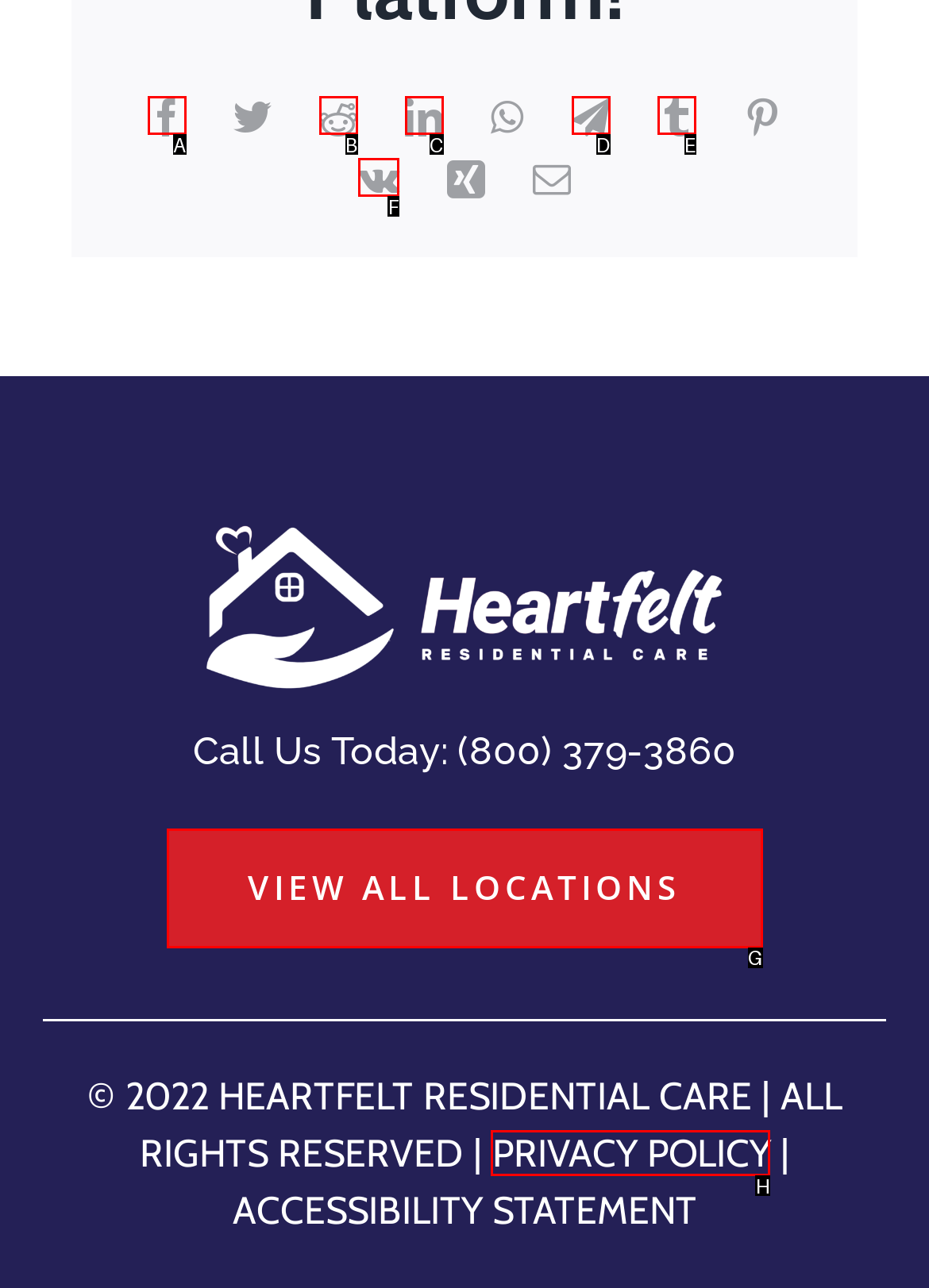From the options shown in the screenshot, tell me which lettered element I need to click to complete the task: Check privacy policy.

H